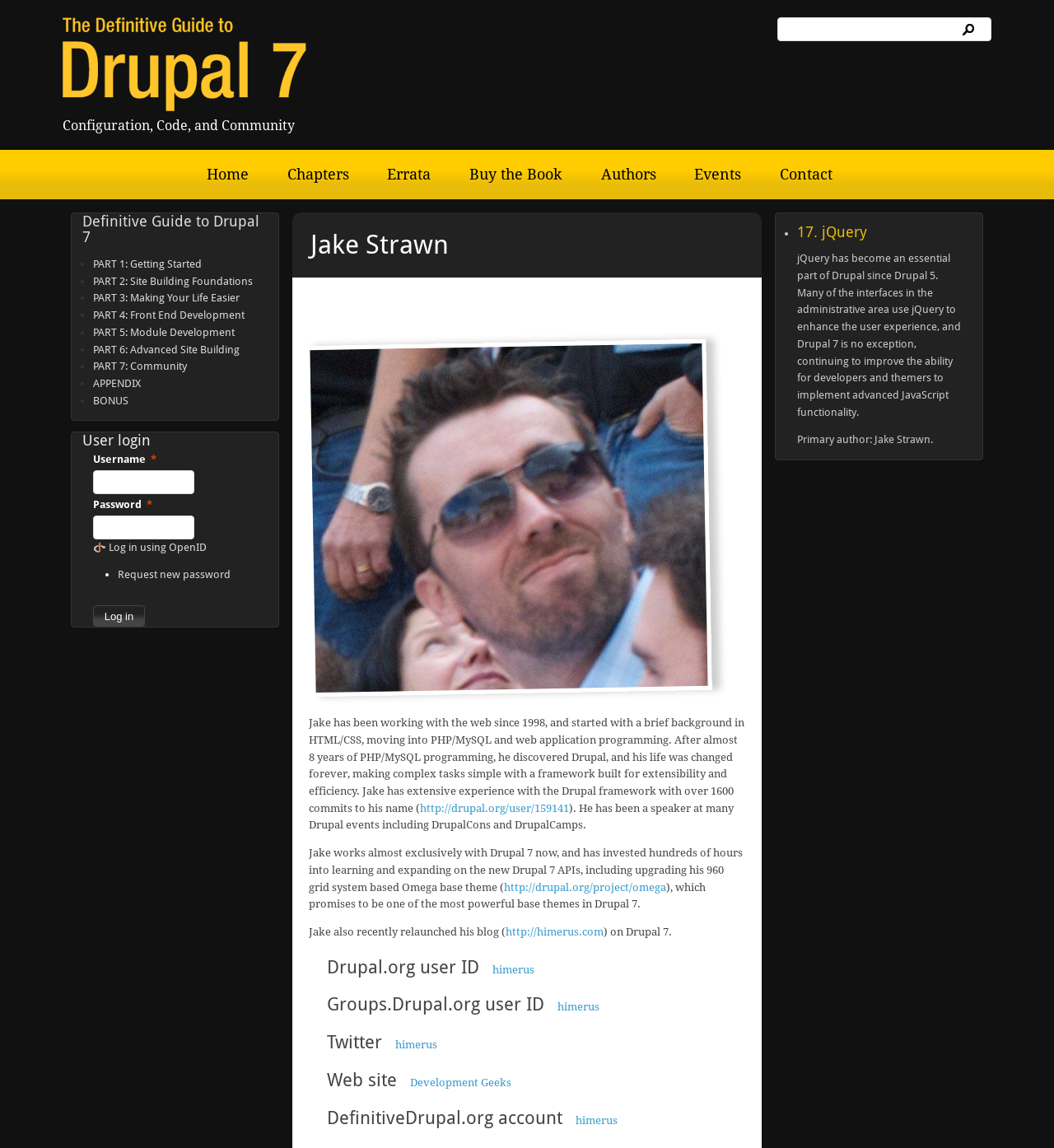Answer the following in one word or a short phrase: 
How many parts are in the Definitive Guide to Drupal 7?

7